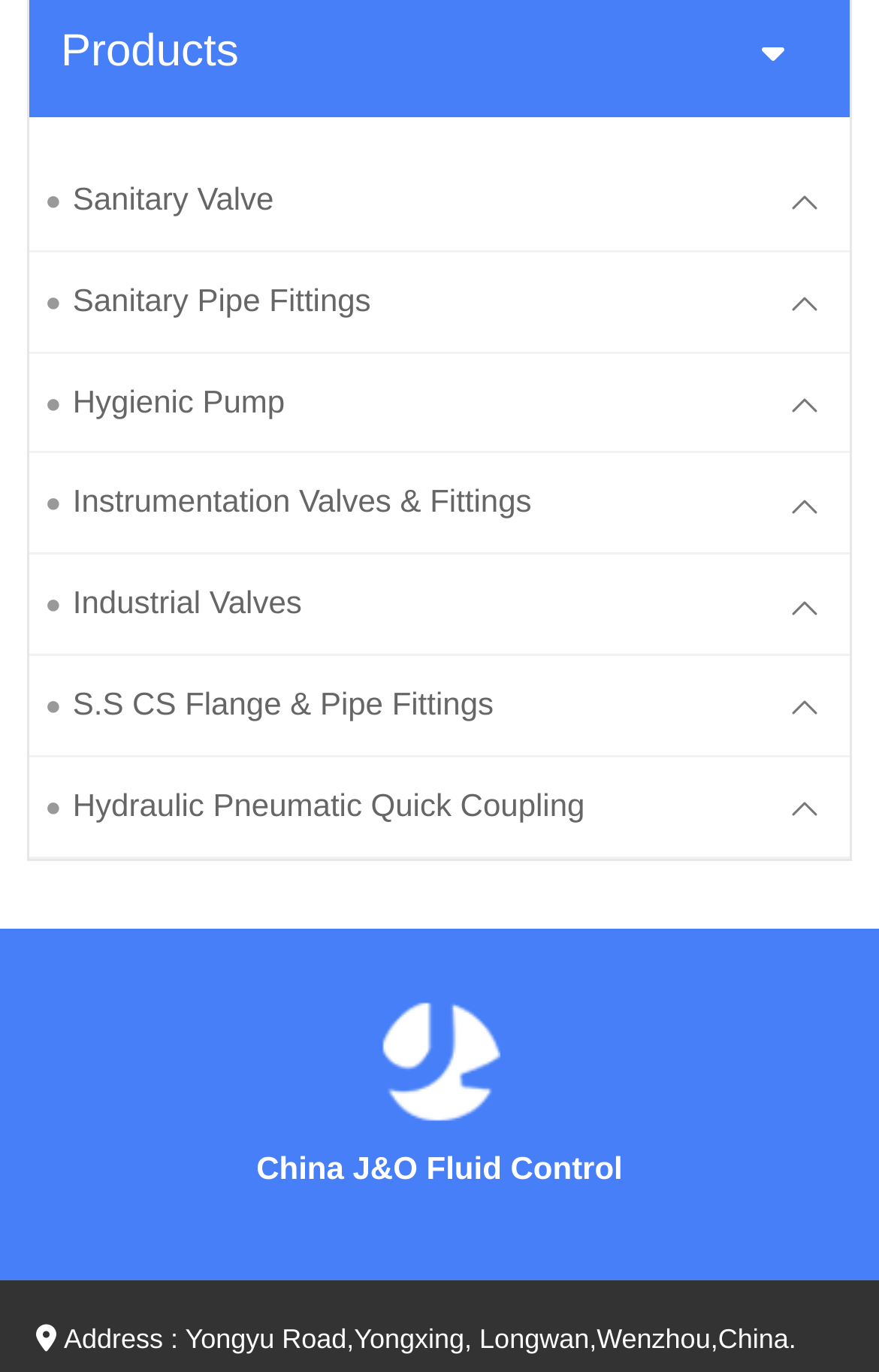Could you locate the bounding box coordinates for the section that should be clicked to accomplish this task: "Click on the 'China J&O Fluid Control' link".

[0.431, 0.759, 0.569, 0.787]